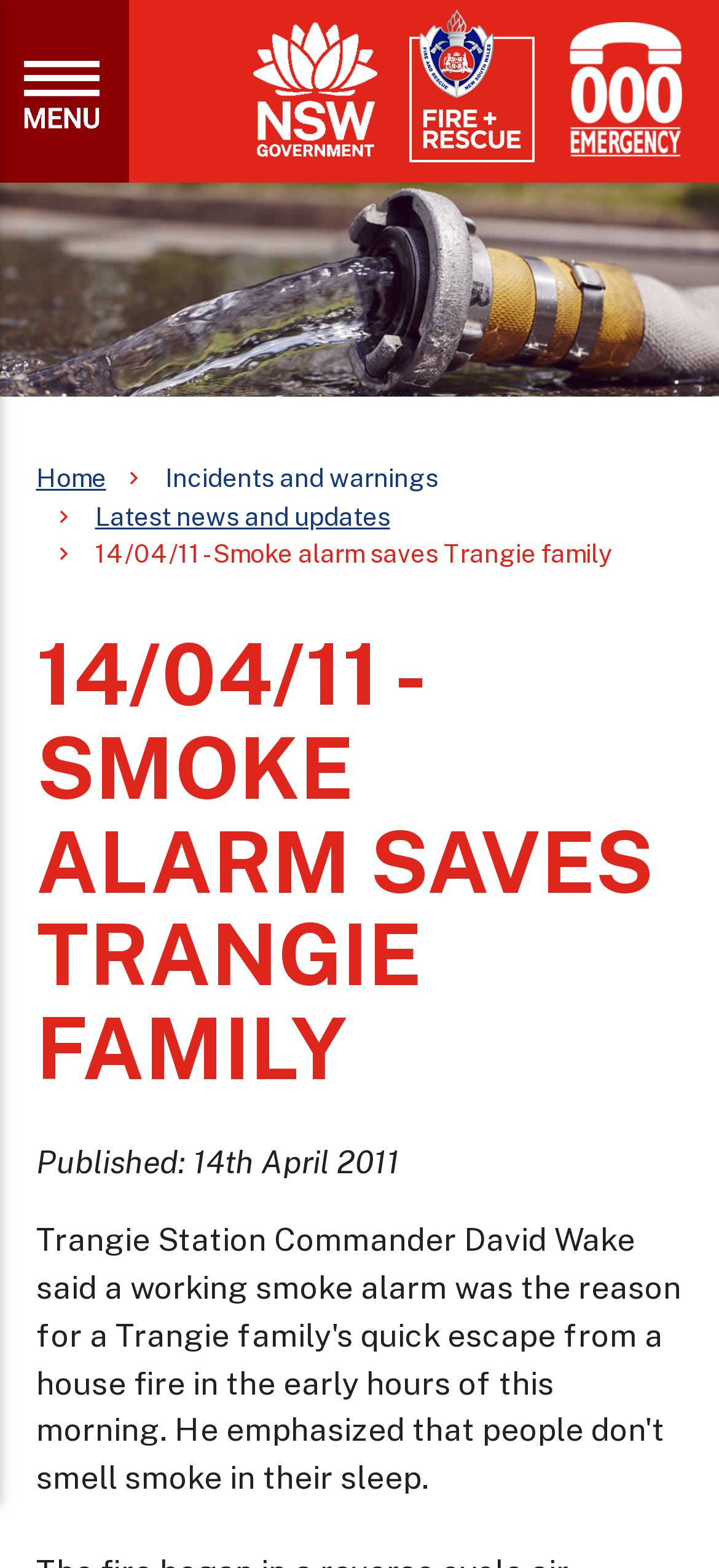Generate a thorough explanation of the webpage's elements.

The webpage appears to be a news article from Fire and Rescue NSW. At the top, there is a navigation section with a link to expand the navigation menu, accompanied by a small image. To the right of this section, there are three links: "NSW Government", "Fire and Rescue NSW", and "Triple Zero (000)".

Below the navigation section, there are several links and text elements. On the left, there is a link to the "Home" page, and to the right of it, there is a static text element labeled "Incidents and warnings". Next to this text element, there is a link to "Latest news and updates".

Further down, there is a heading that reads "14/04/11 - SMOKE ALARM SAVES TRANGIE FAMILY", which is likely the title of the news article. Below the heading, there is a static text element that displays the same title in a smaller font size. Finally, at the bottom, there is a static text element that indicates the publication date of the article, "Published: 14th April 2011".